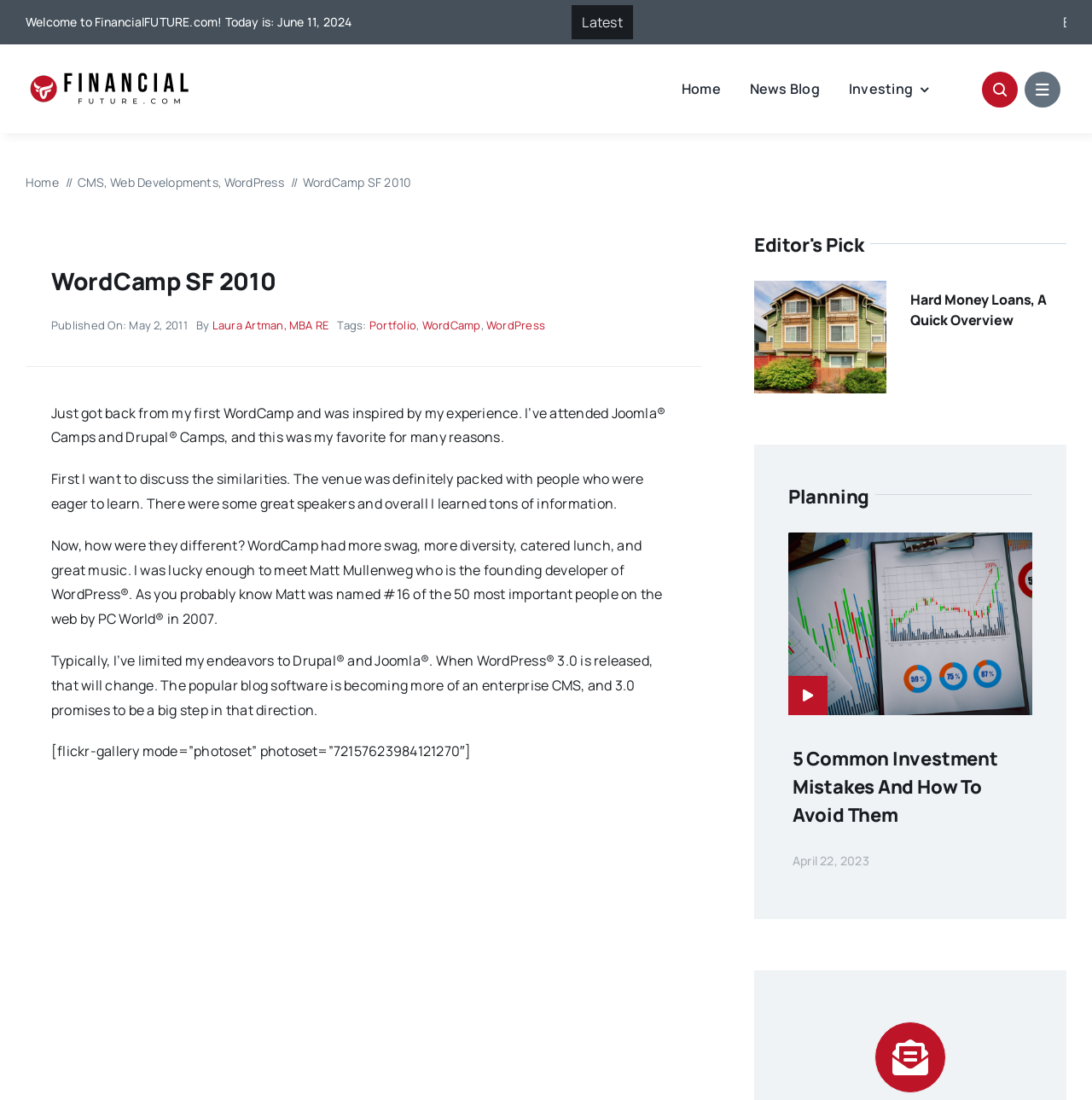Carefully observe the image and respond to the question with a detailed answer:
What is the author's name?

I obtained the answer by looking at the 'By' section of the blog post, where the author's name 'Laura Artman, MBA RE' is mentioned.